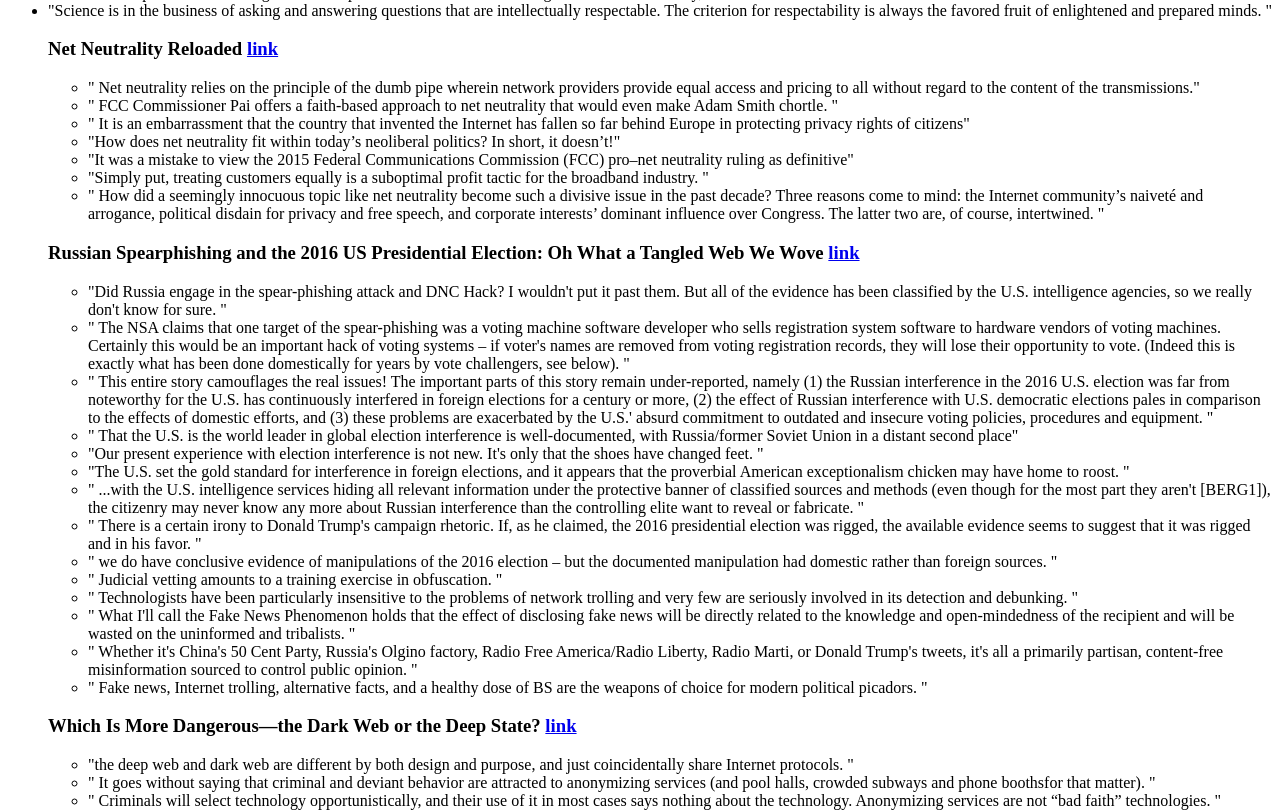Locate the bounding box of the UI element based on this description: "link". Provide four float numbers between 0 and 1 as [left, top, right, bottom].

[0.647, 0.298, 0.672, 0.324]